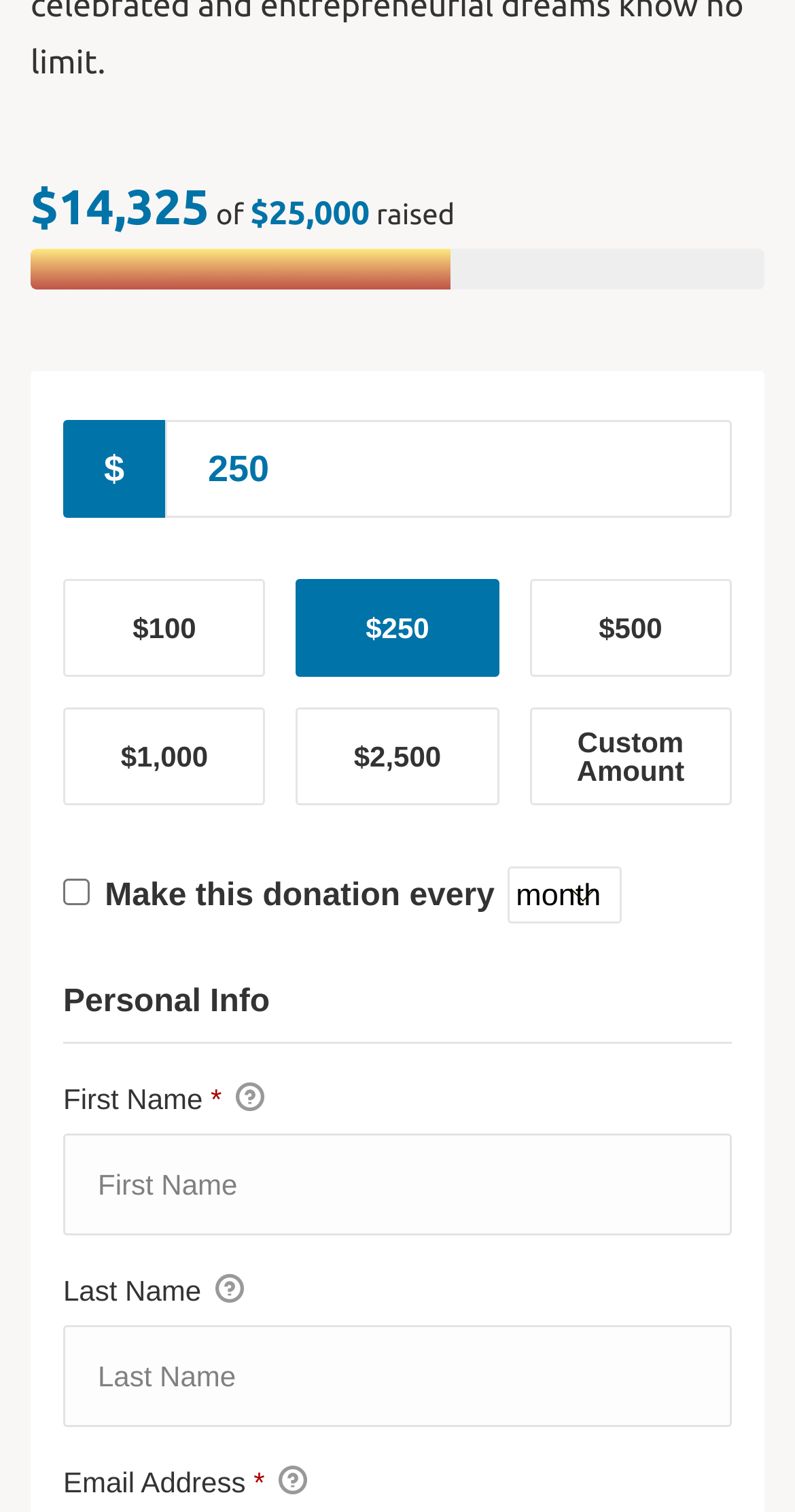Find the bounding box coordinates of the element to click in order to complete the given instruction: "Enter custom donation amount."

[0.666, 0.468, 0.921, 0.533]